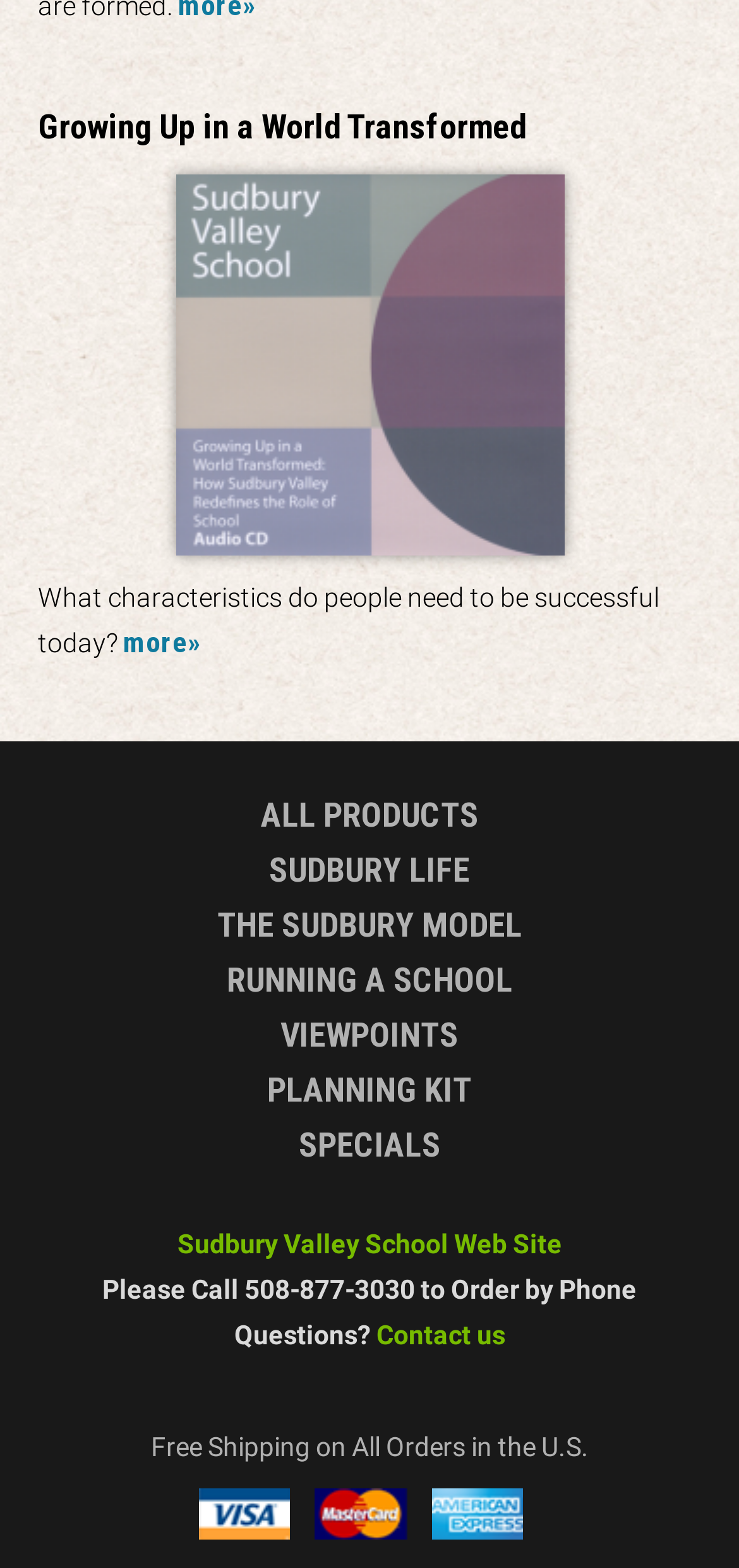From the screenshot, find the bounding box of the UI element matching this description: "Sudbury Valley School Web Site". Supply the bounding box coordinates in the form [left, top, right, bottom], each a float between 0 and 1.

[0.24, 0.784, 0.76, 0.815]